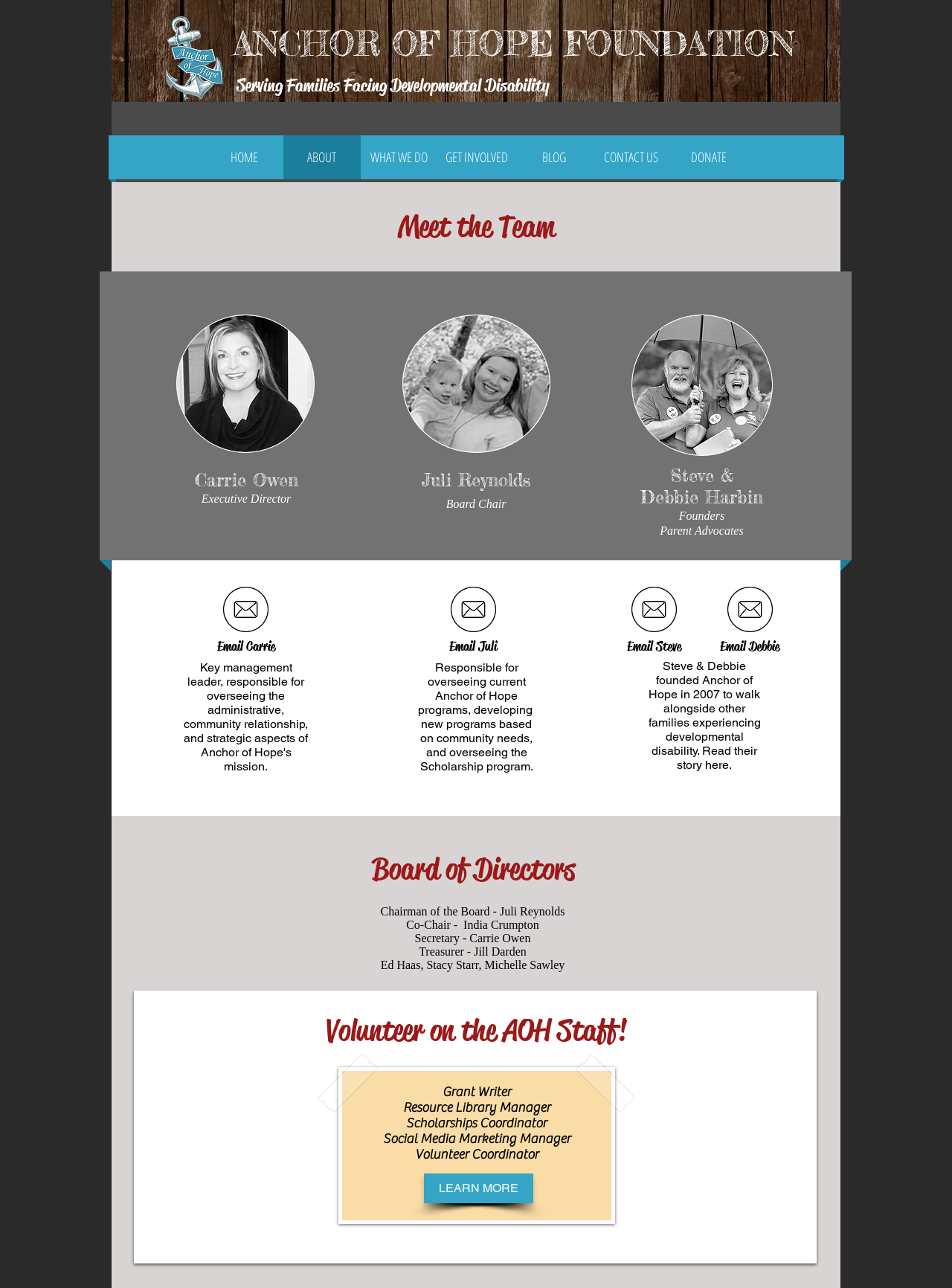Find the main header of the webpage and produce its text content.

ANCHOR OF HOPE FOUNDATION